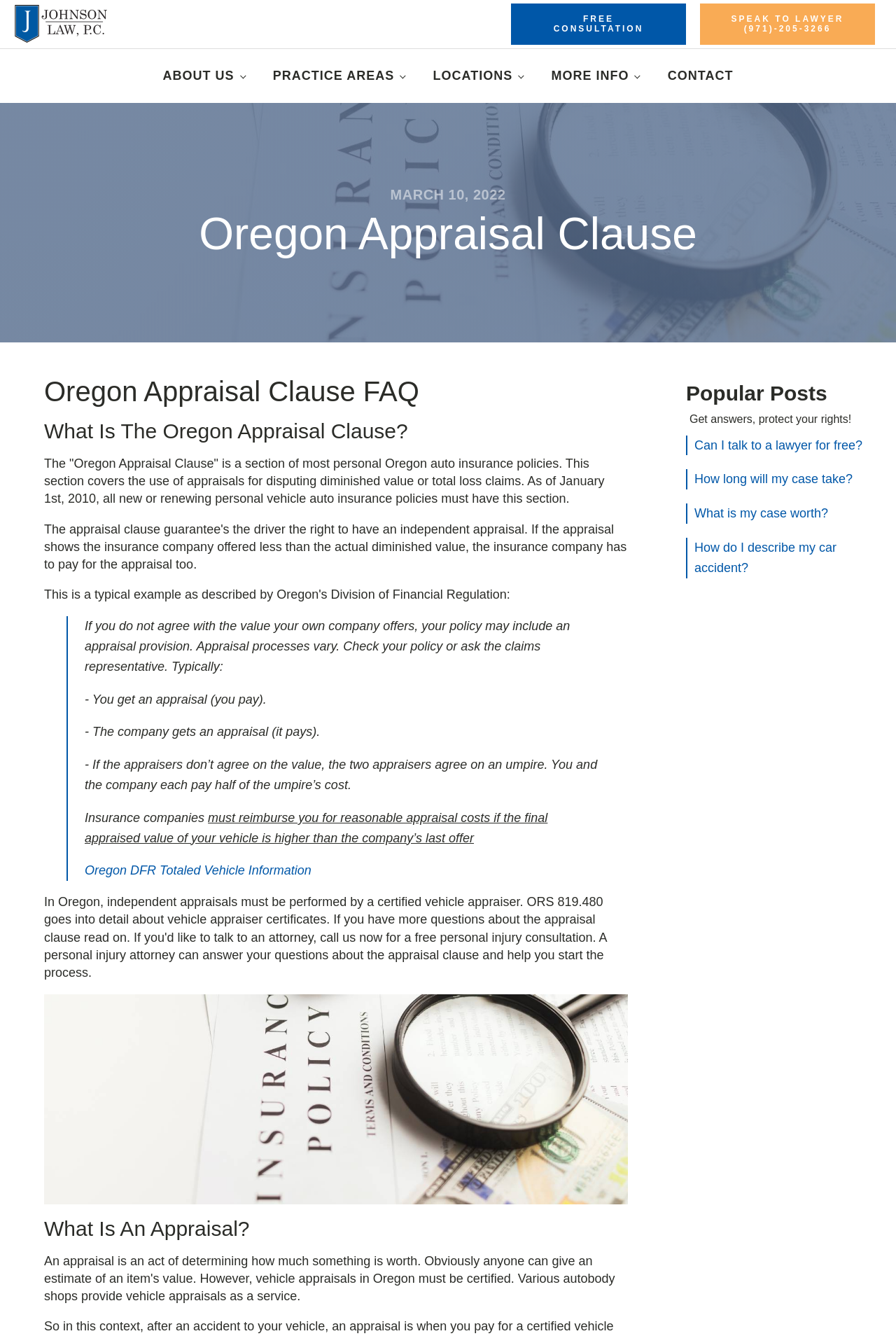Present a detailed account of what is displayed on the webpage.

The webpage is about the Oregon Appraisal Clause, a section in personal Oregon auto insurance policies that covers the use of appraisals for disputing diminished value or total loss claims. At the top left, there is a logo of Johnson Law, P.C. Personal Injury Lawyer, which is also a clickable link. Below the logo, there are several links to different sections of the website, including "FREE CONSULTATION", "SPEAK TO LAWYER", "ABOUT US", "PRACTICE AREAS", "LOCATIONS", "MORE INFO", and "CONTACT".

The main content of the webpage is divided into several sections. The first section has a heading "MARCH 10, 2022" and a subheading "Oregon Appraisal Clause". Below this, there is a paragraph of text that explains what the Oregon Appraisal Clause is and its purpose.

The next section has a heading "Oregon Appraisal Clause FAQ" and several subheadings, including "What Is The Oregon Appraisal Clause?" and "What Is An Appraisal?". Under these subheadings, there are blocks of text that provide detailed information about the appraisal clause, including how it works and what it covers. There is also a blockquote that provides additional information about the appraisal process.

To the right of the main content, there is a section with a heading "Popular Posts" and several links to other articles, including "Can I talk to a lawyer for free?", "How long will my case take?", "What is my case worth?", and "How do I describe my car accident?". There is also a call-to-action button with the text "Get answers, protect your rights!".

At the bottom of the page, there is an image related to the Oregon Appraisal Clause.